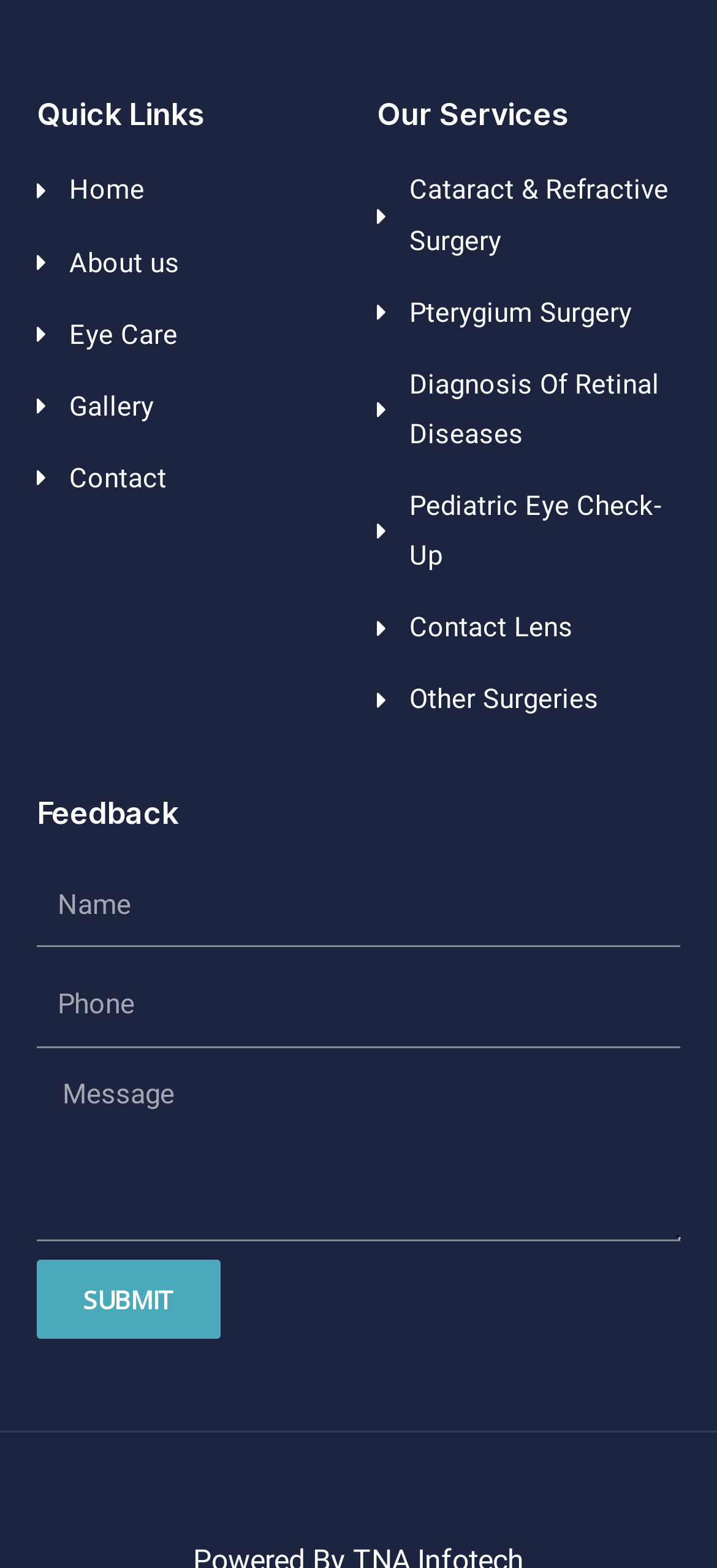Can you specify the bounding box coordinates of the area that needs to be clicked to fulfill the following instruction: "Click on the Home link"?

[0.051, 0.106, 0.474, 0.138]